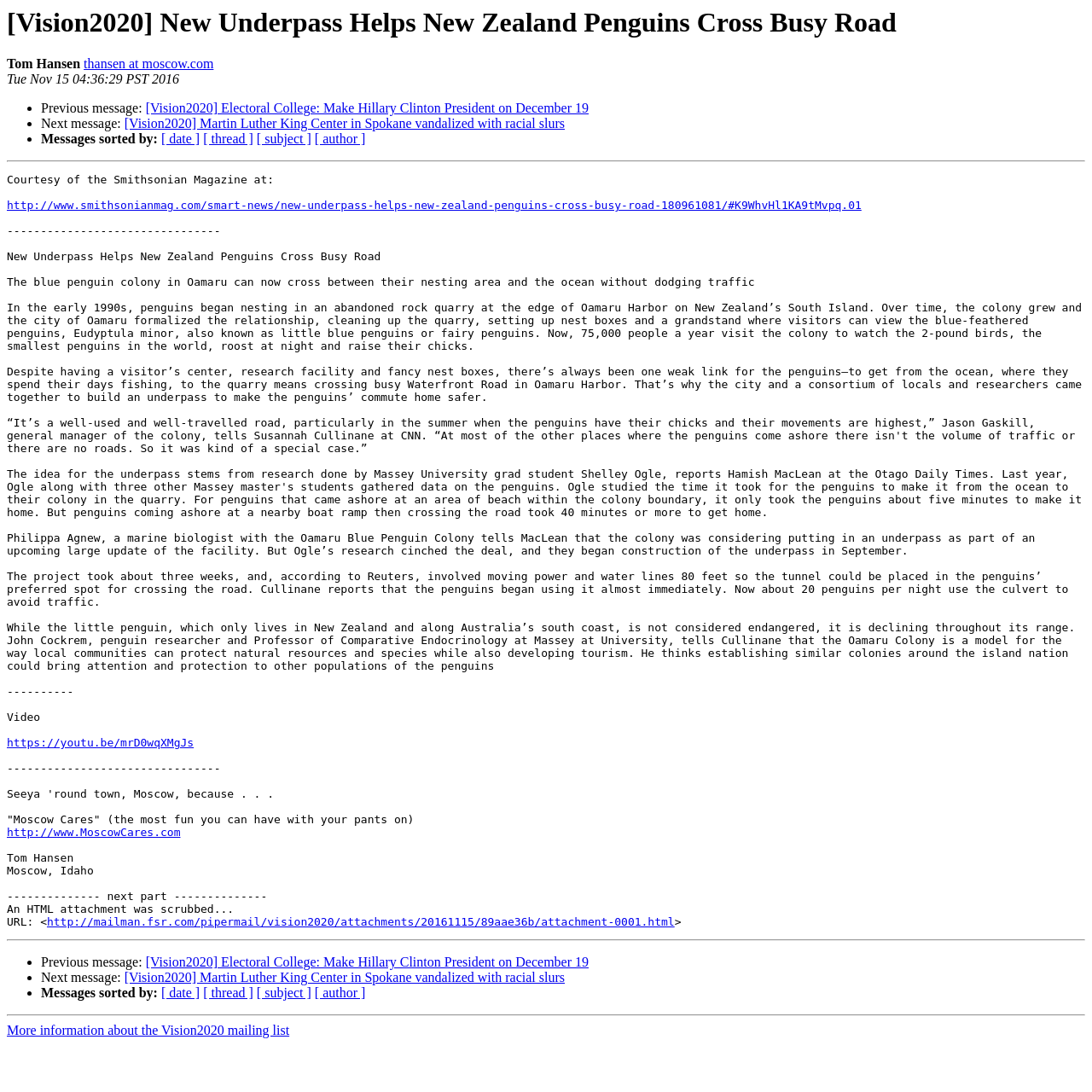Please identify the bounding box coordinates of the element on the webpage that should be clicked to follow this instruction: "Visit the Smithsonian Magazine website". The bounding box coordinates should be given as four float numbers between 0 and 1, formatted as [left, top, right, bottom].

[0.006, 0.182, 0.789, 0.194]